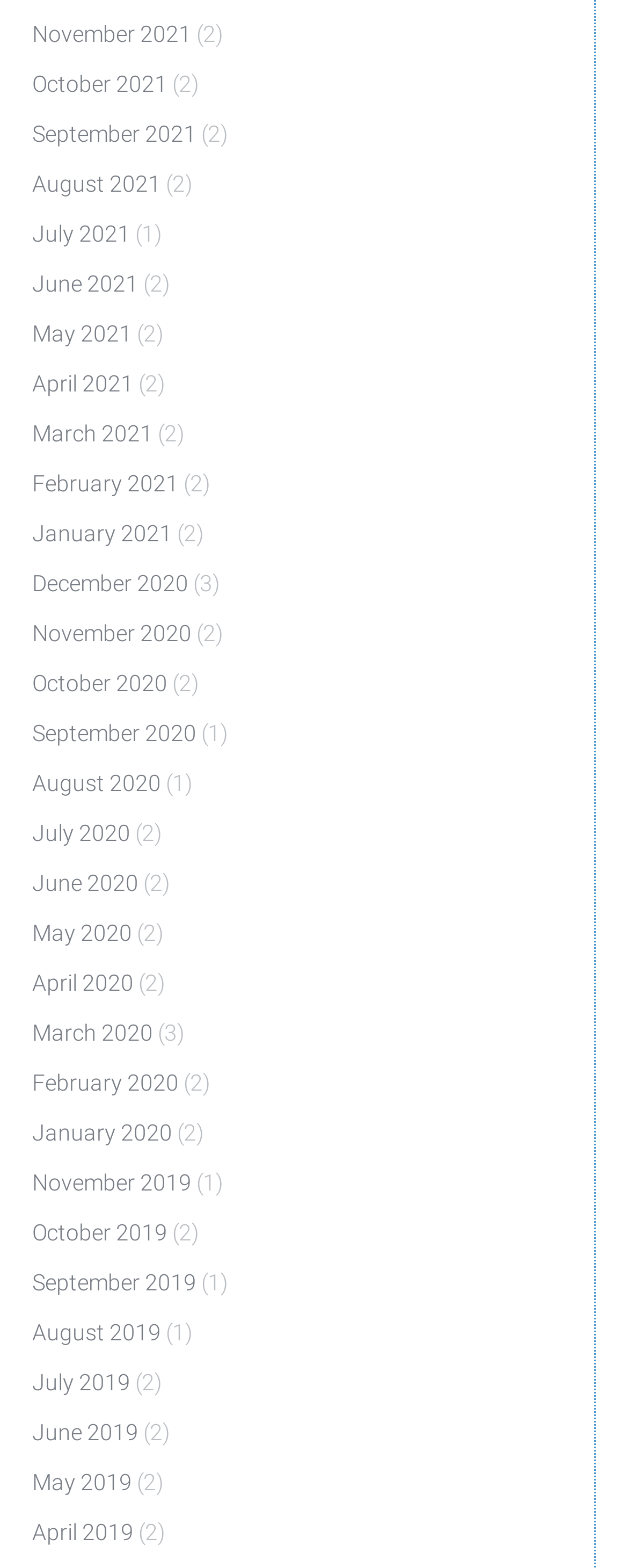What is the earliest month available?
Can you give a detailed and elaborate answer to the question?

By examining the links on the webpage, I found that the earliest month available is November 2019, which is located at the bottom of the list.